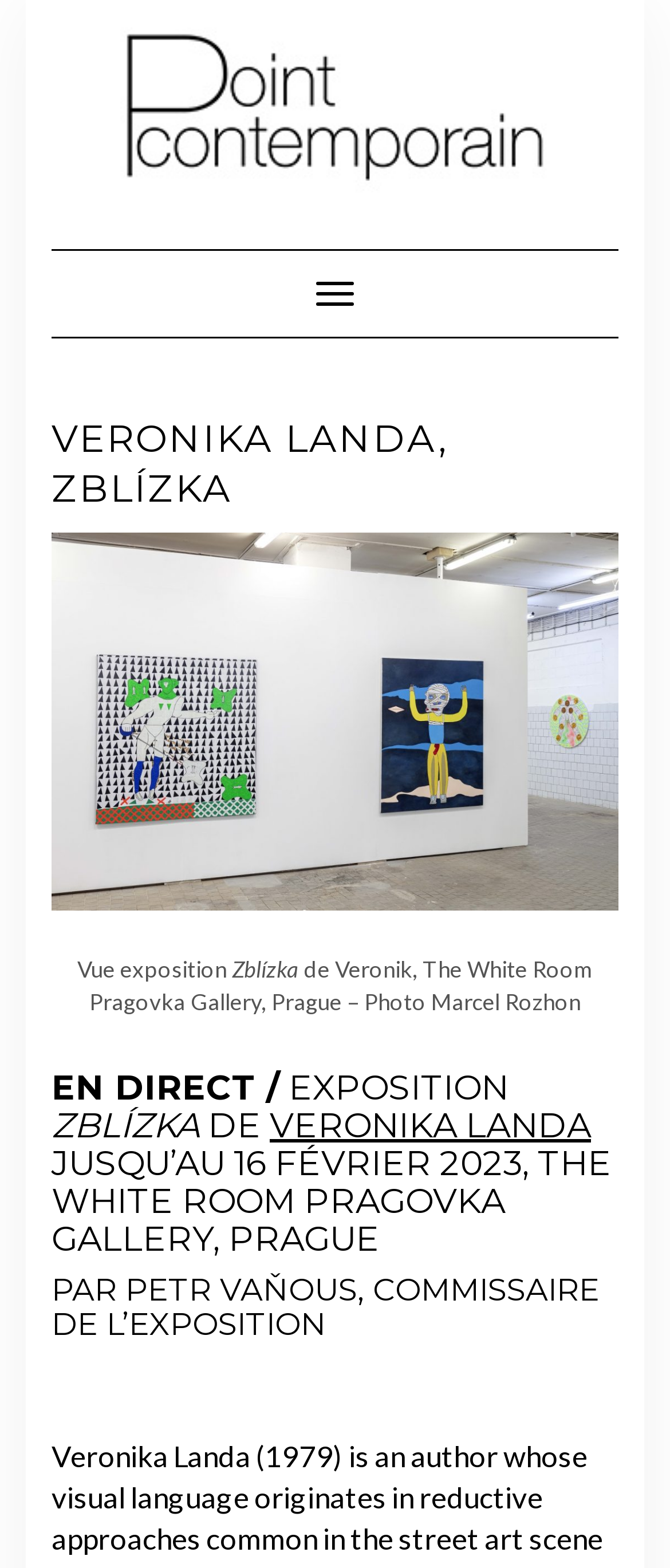Where is the exhibition taking place?
Answer the question with a single word or phrase by looking at the picture.

The White Room Pragovka Gallery, Prague